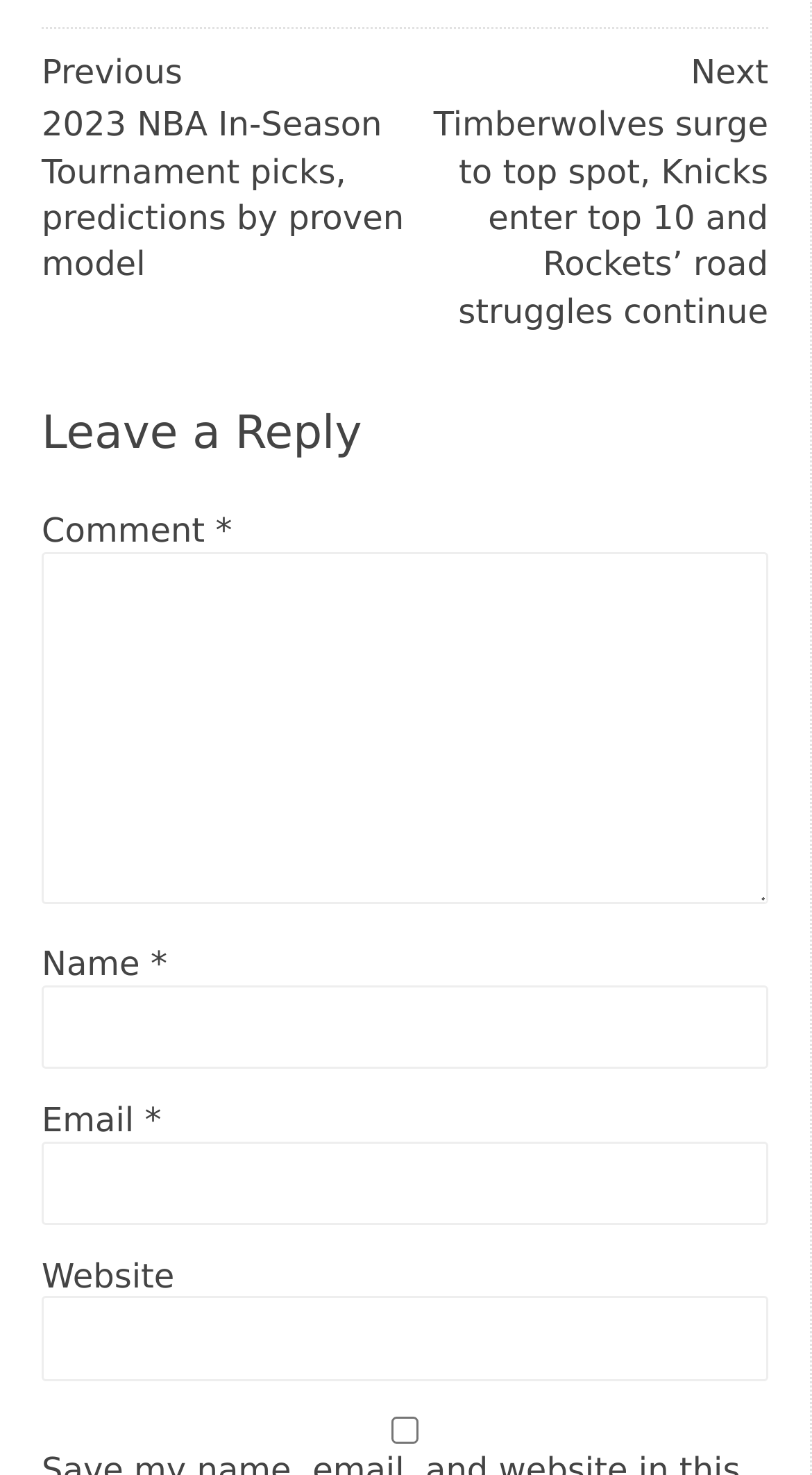Provide the bounding box coordinates for the UI element that is described by this text: "parent_node: Name * name="author"". The coordinates should be in the form of four float numbers between 0 and 1: [left, top, right, bottom].

[0.051, 0.668, 0.946, 0.725]